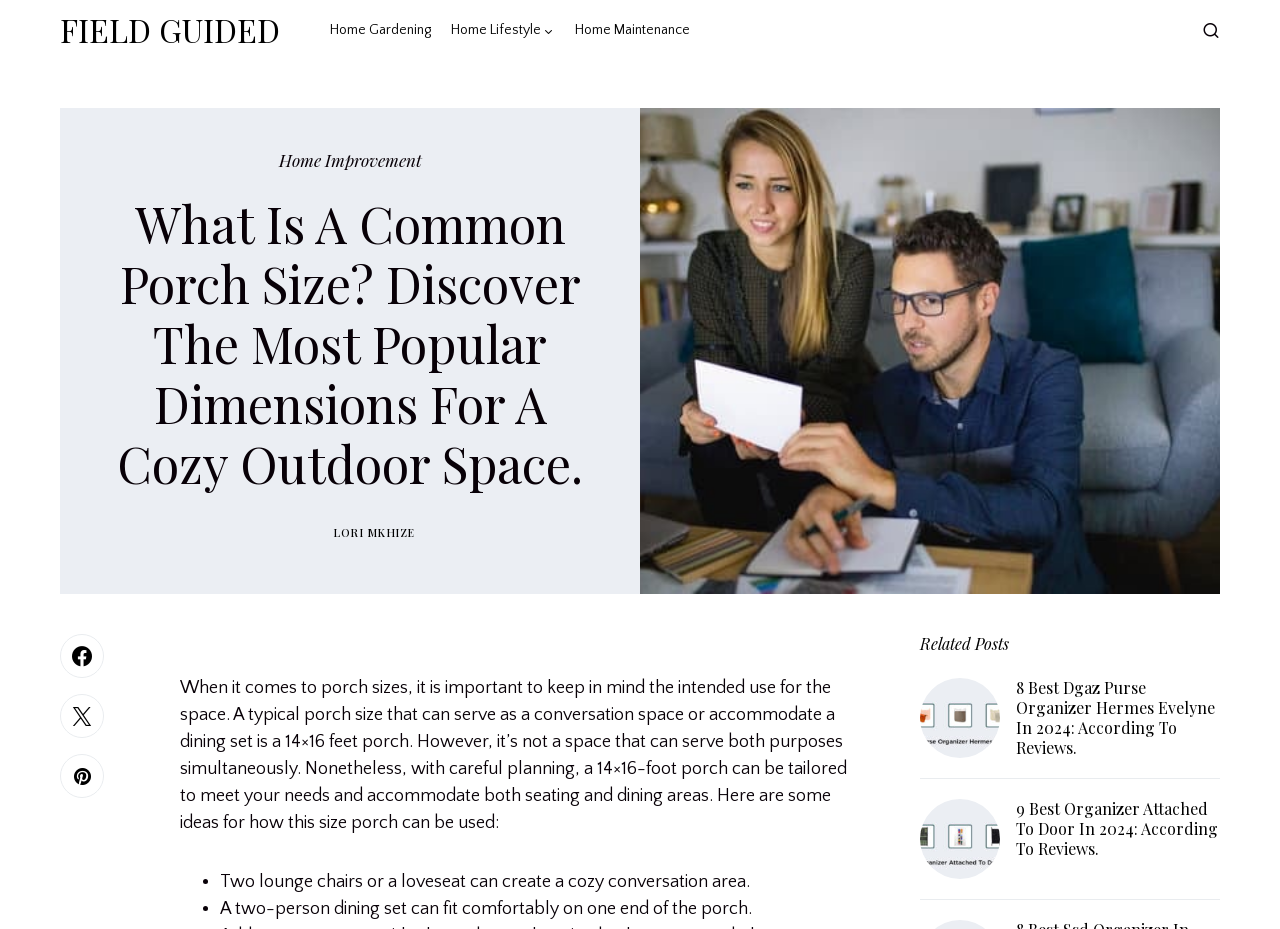What is the purpose of the porch size mentioned in the article?
Please provide a comprehensive answer based on the details in the screenshot.

The article explains that a 14×16 feet porch can be used for either conversation or dining, but not both simultaneously, and provides ideas for how to use the space for these purposes.